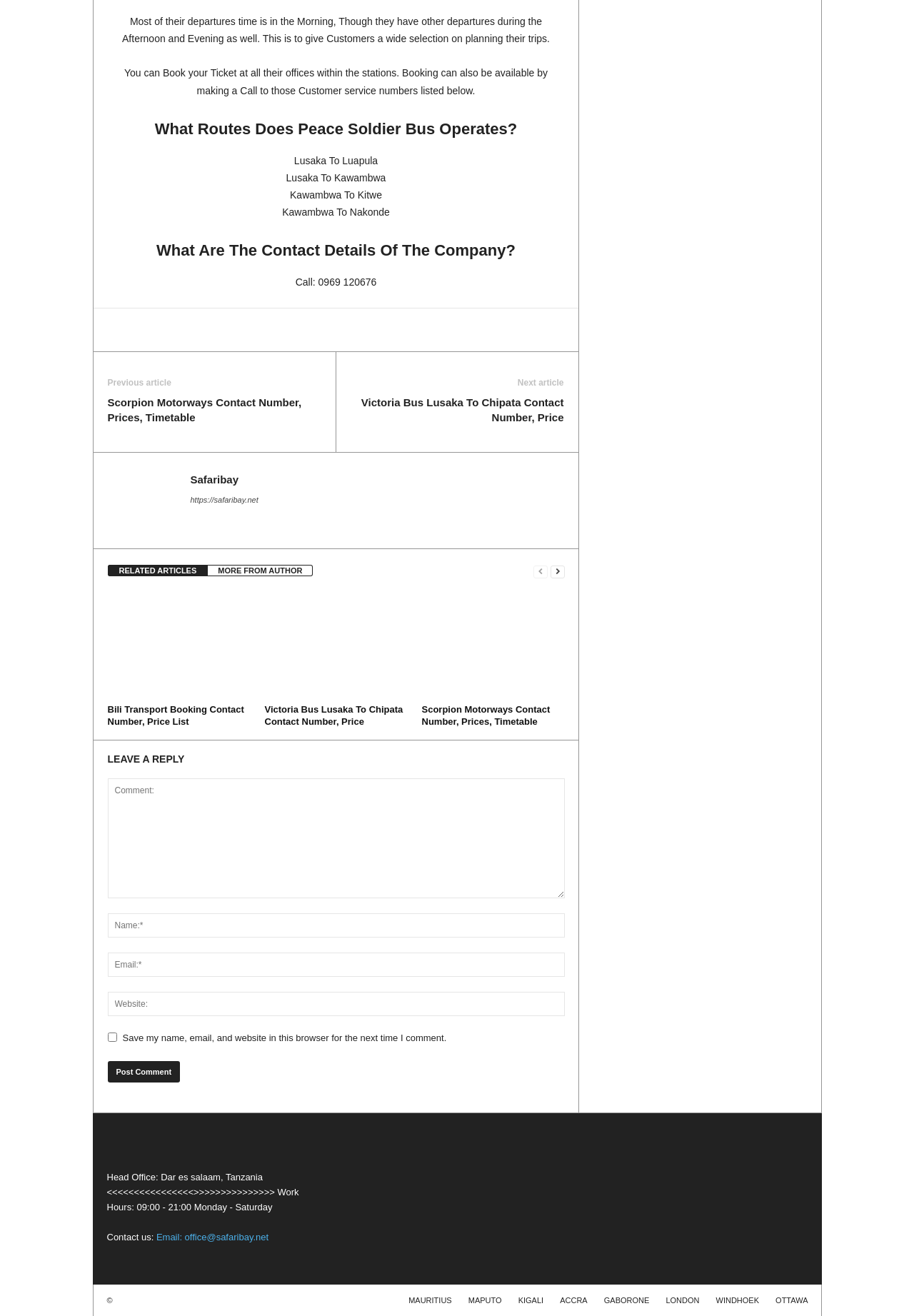Find the bounding box coordinates for the area you need to click to carry out the instruction: "Download full dataset". The coordinates should be four float numbers between 0 and 1, indicated as [left, top, right, bottom].

None